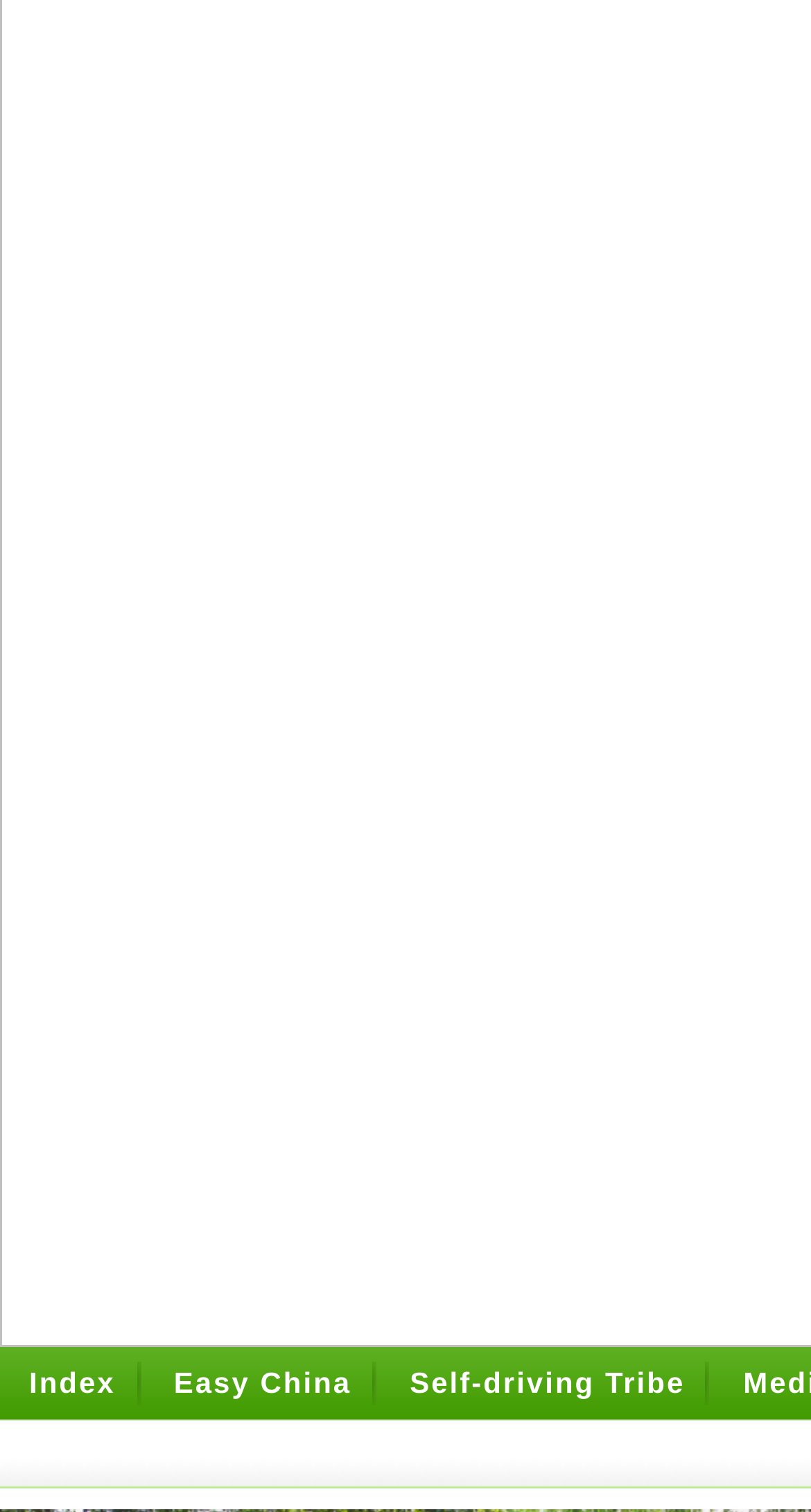Identify the bounding box of the UI component described as: "Index".

[0.005, 0.891, 0.173, 0.939]